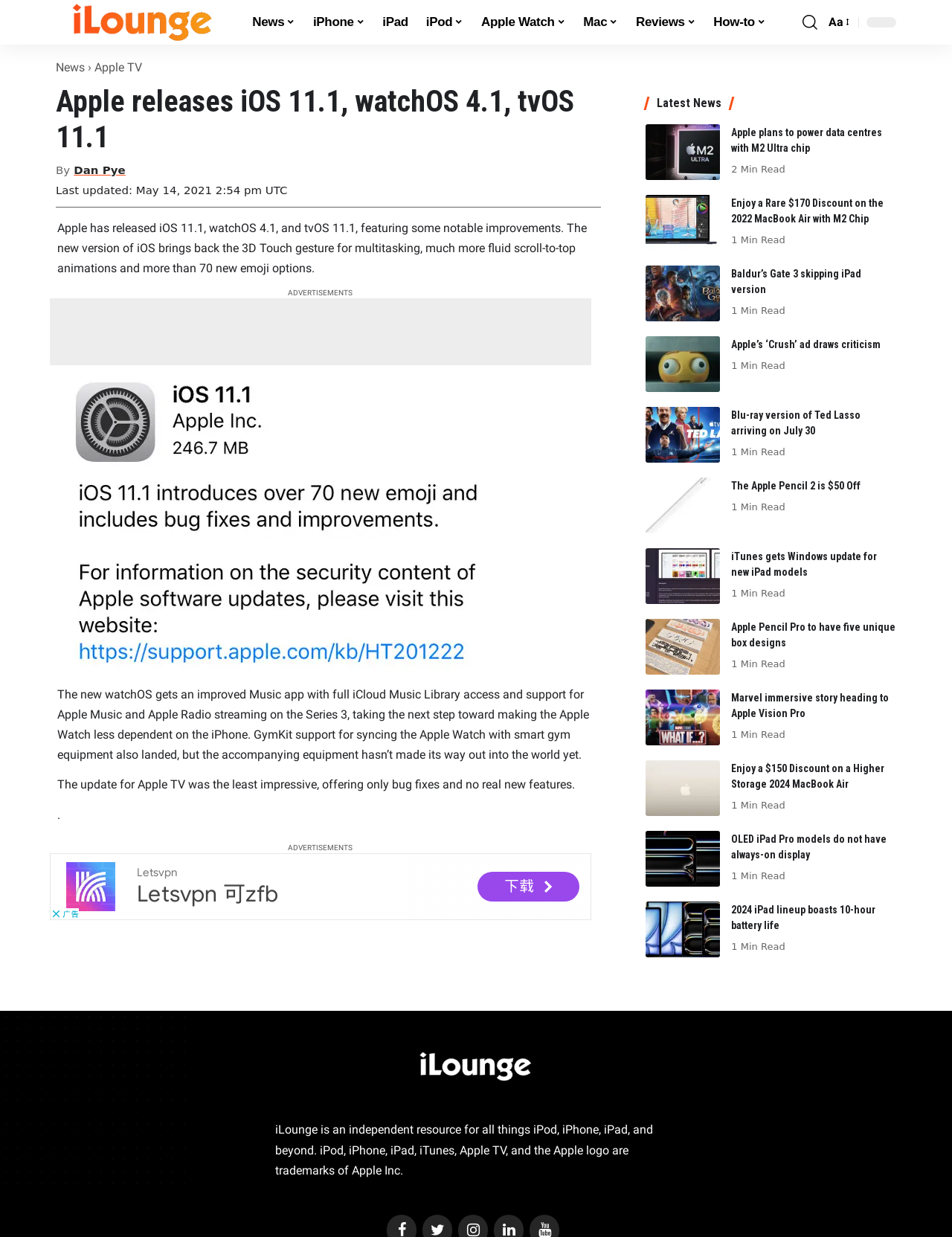Please provide a one-word or phrase answer to the question: 
How many articles are listed on this webpage?

15